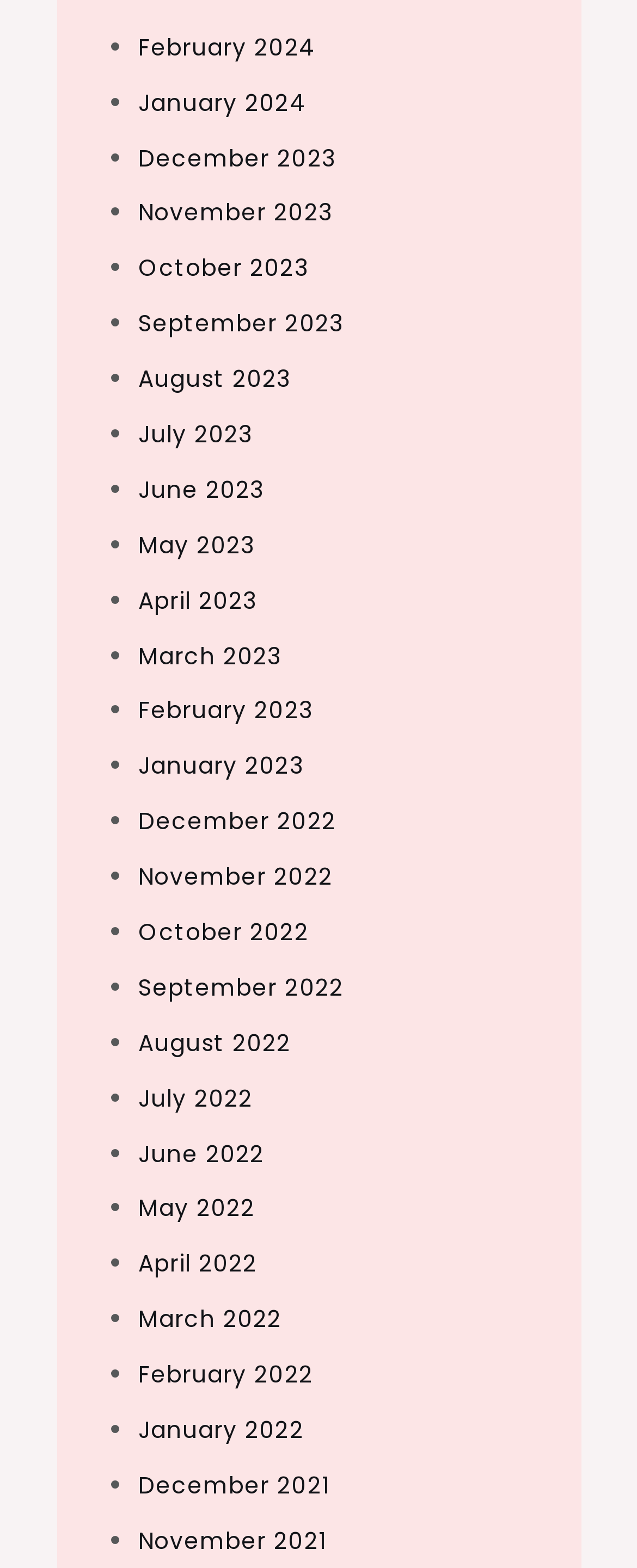What is the latest month listed?
Please interpret the details in the image and answer the question thoroughly.

I looked at the list of links and found that the latest month listed is February 2024, which is at the top of the list.